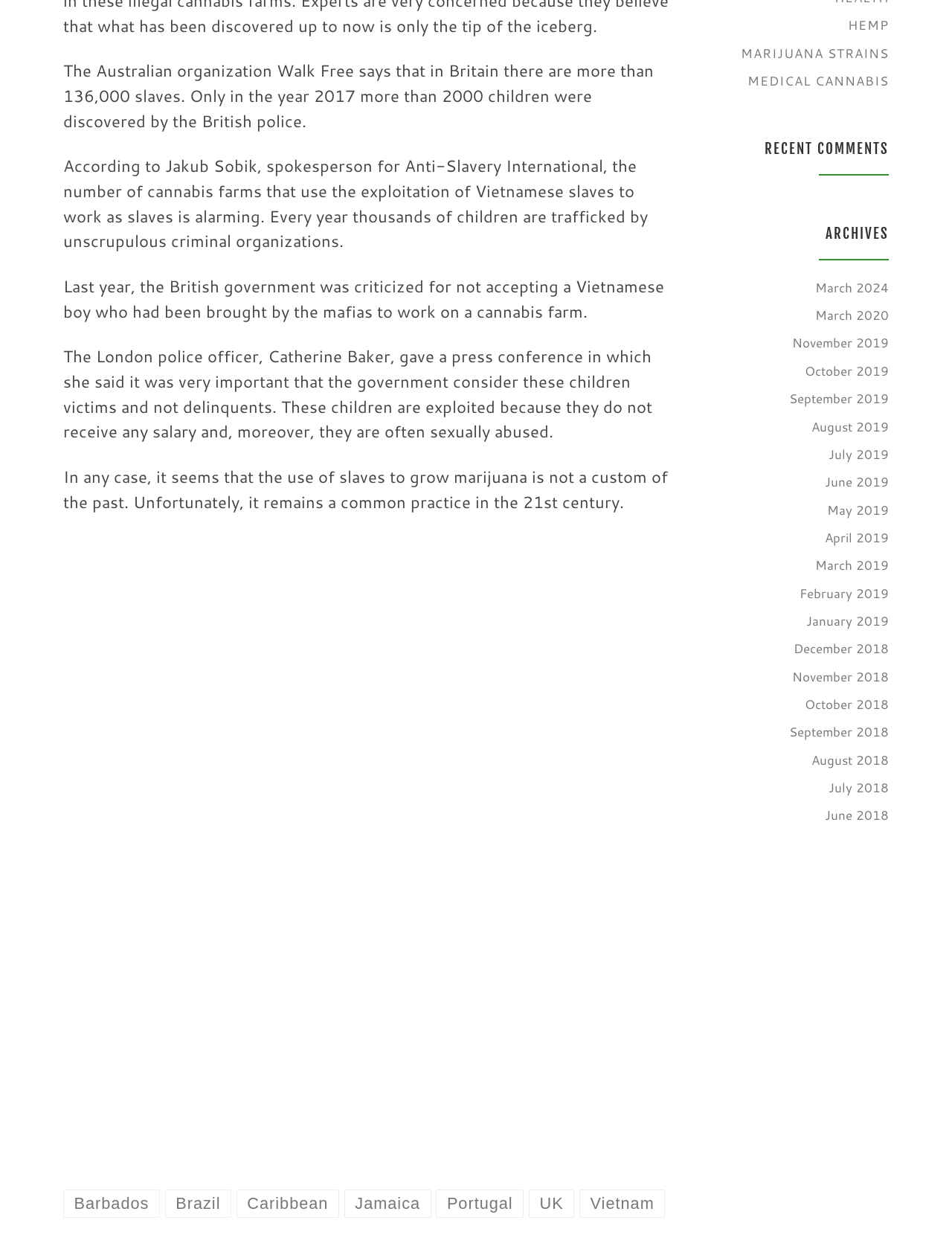Using the description: "Caribbean", identify the bounding box of the corresponding UI element in the screenshot.

[0.248, 0.946, 0.356, 0.968]